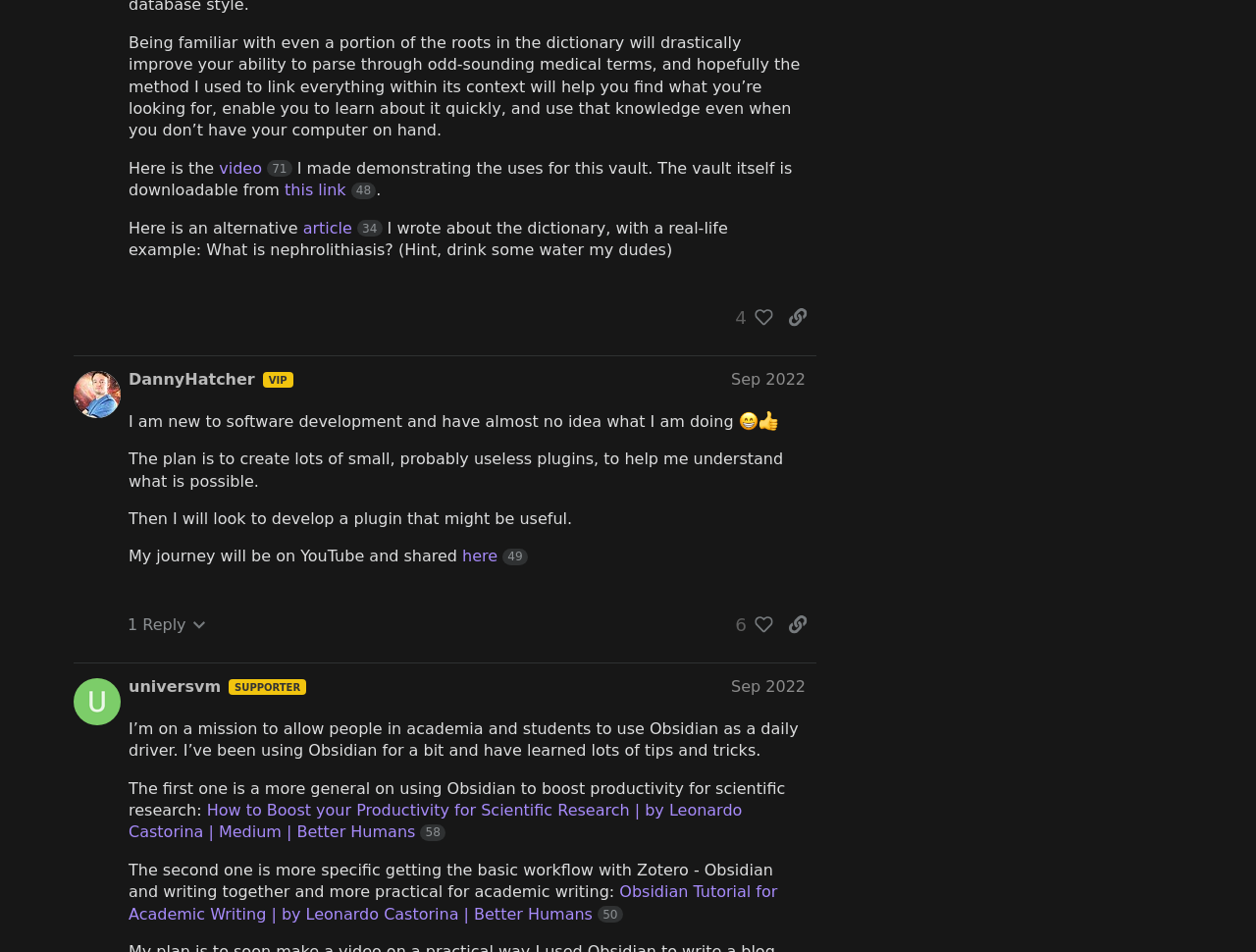Please identify the bounding box coordinates of the region to click in order to complete the given instruction: "View the post by DannyHatcher". The coordinates should be four float numbers between 0 and 1, i.e., [left, top, right, bottom].

[0.094, 0.386, 0.65, 0.415]